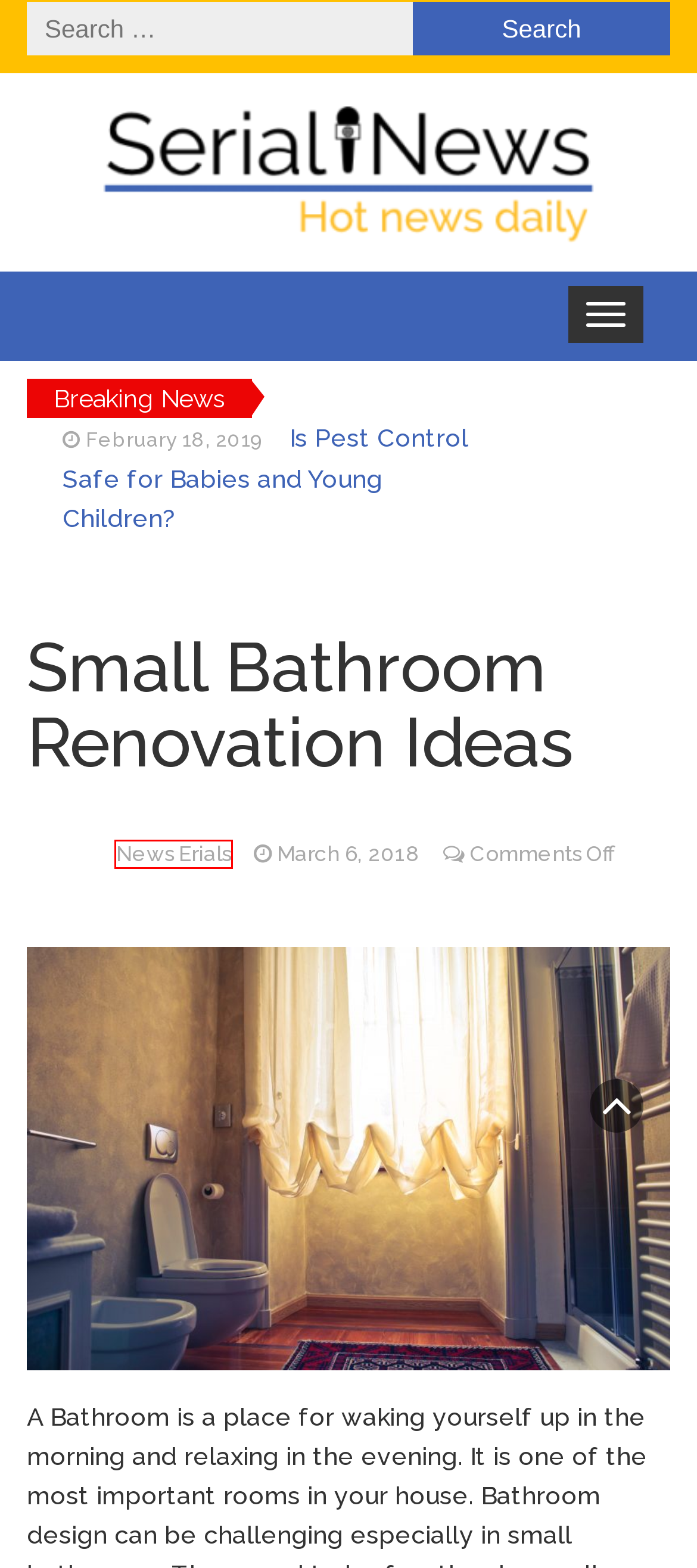You are given a screenshot of a webpage within which there is a red rectangle bounding box. Please choose the best webpage description that matches the new webpage after clicking the selected element in the bounding box. Here are the options:
A. Arborist definition: qualifications needed, what's a master arborist
B. How To Maintain Your Own Pool - News Serials
C. News Erials, Author at News Serials
D. March 6, 2018 - News Serials
E. Some Irrefutable Reasons to get Your Pool Renovated in 2019   - News Serials
F. Is Pest Control Safe for Babies and Young Children?  - News Serials
G. News Serials - Hot News Daily
H. What Does it Mean to You to Have a Minimalist Home?  - News Serials

C